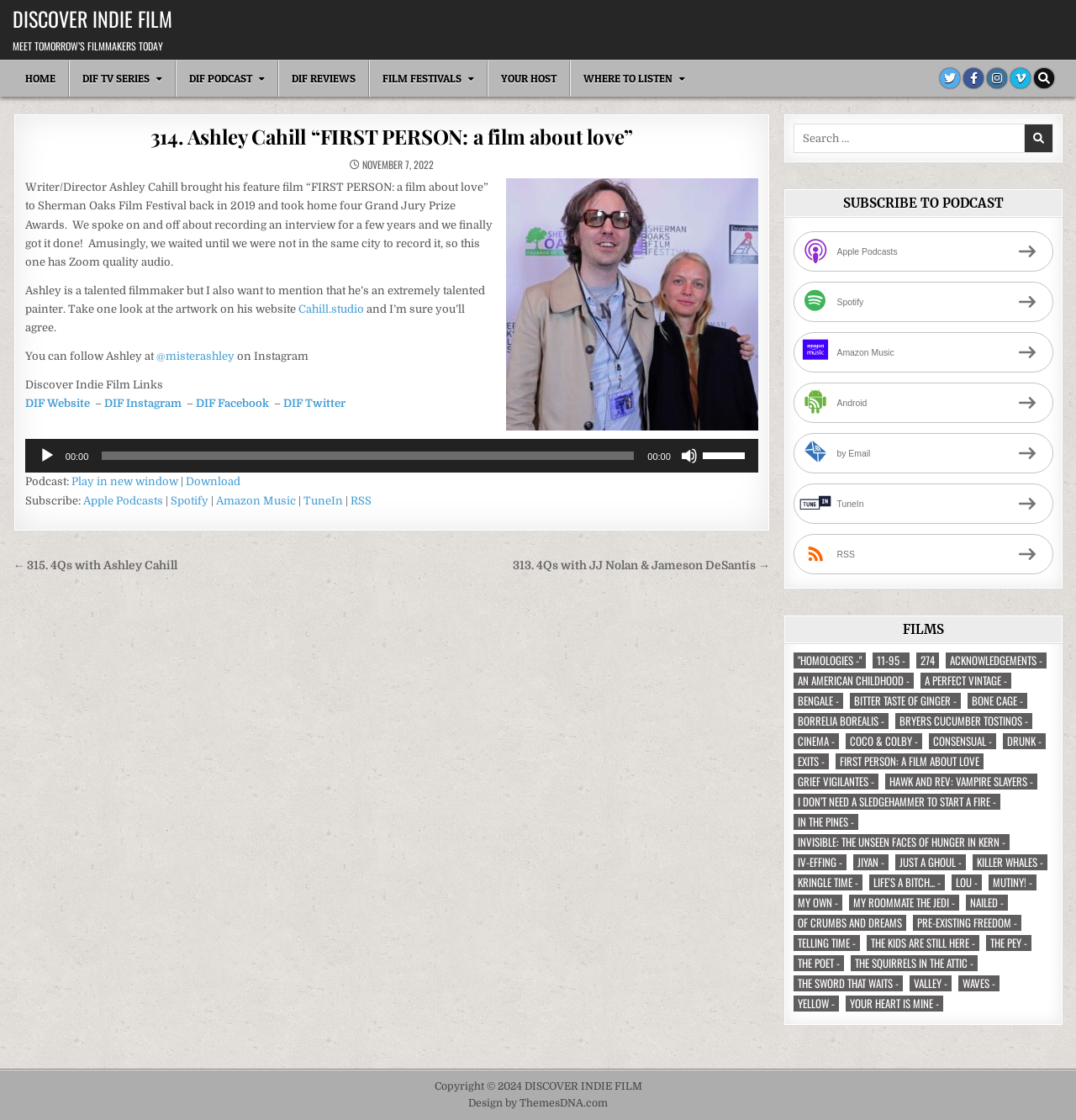What is the main heading displayed on the webpage? Please provide the text.

314. Ashley Cahill “FIRST PERSON: a film about love”